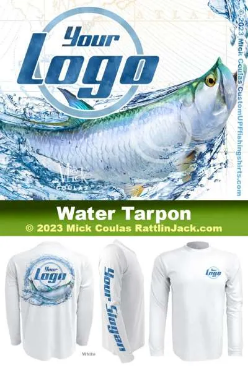Describe the scene in the image with detailed observations.

This image features a vibrant design showcasing a stylized illustration of a Water Tarpon, highlighted against a backdrop of splashing water. Prominently displayed at the top is a customizable logo area labeled "Your Logo," suggesting it could be used for promotional purposes. Below the fish graphic, the text "Water Tarpon" is printed, identifying the featured species. The overall design combines elements typical of fishing apparel, indicating that this could be a long-sleeve shirt or similar item, aimed at fishing enthusiasts and promoting the RattlinJack brand as indicated by the copyright note from Mick Culas. The lively colors and dynamic imagery evoke a sense of adventure and the excitement of fishing.